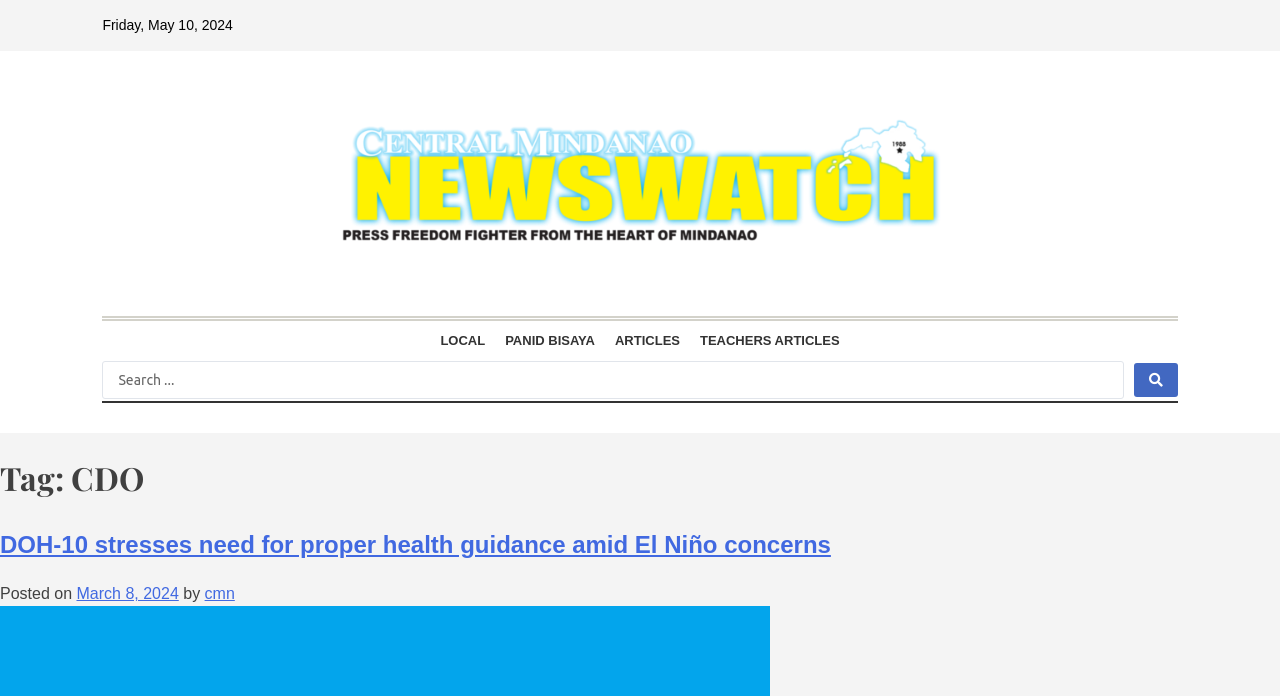Determine the bounding box coordinates for the clickable element to execute this instruction: "Read about El Niño concerns". Provide the coordinates as four float numbers between 0 and 1, i.e., [left, top, right, bottom].

[0.0, 0.762, 0.649, 0.801]